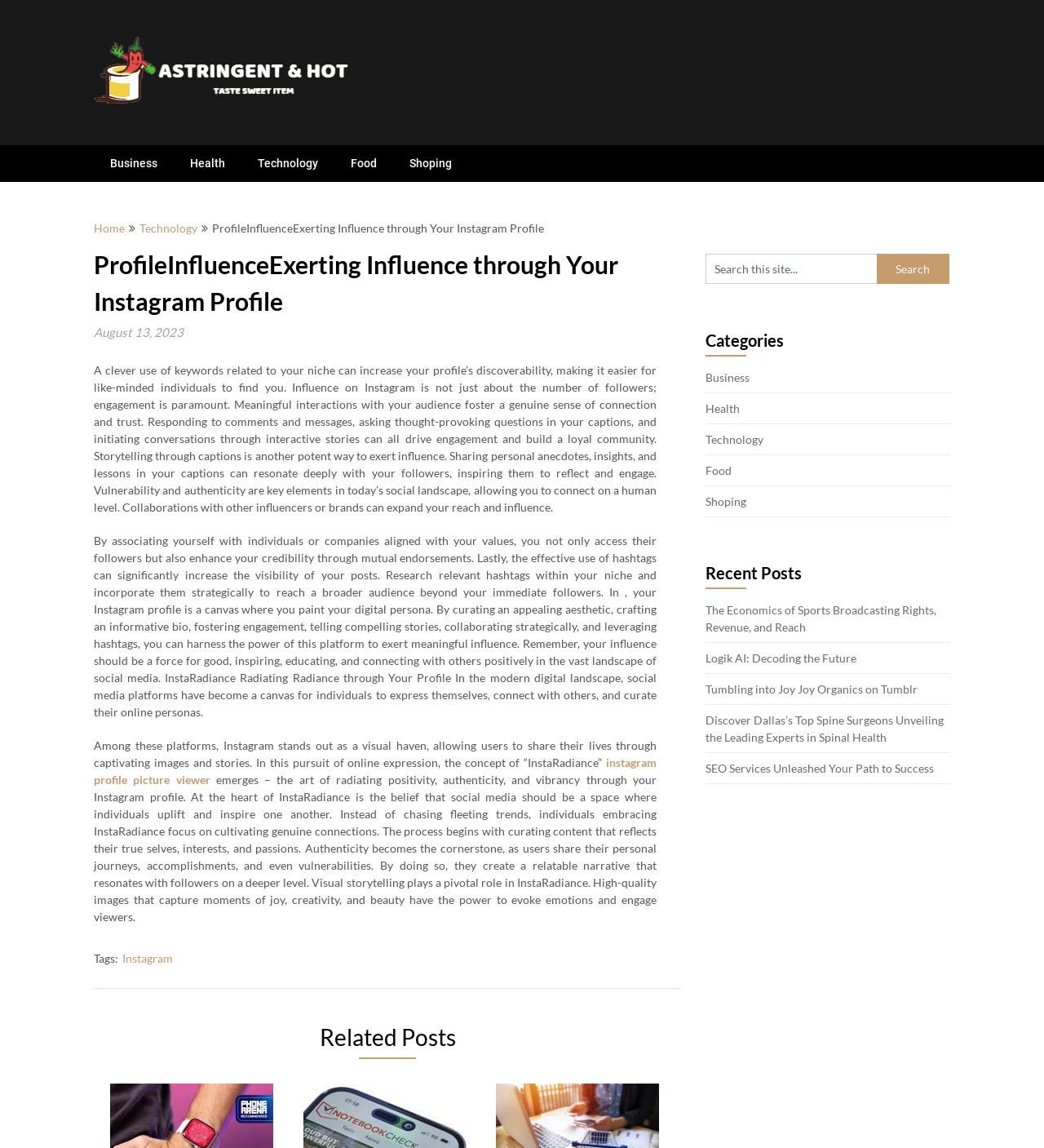Please determine the bounding box coordinates for the UI element described here. Use the format (top-left x, top-left y, bottom-right x, bottom-right y) with values bounded between 0 and 1: instagram profile picture viewer

[0.09, 0.658, 0.629, 0.685]